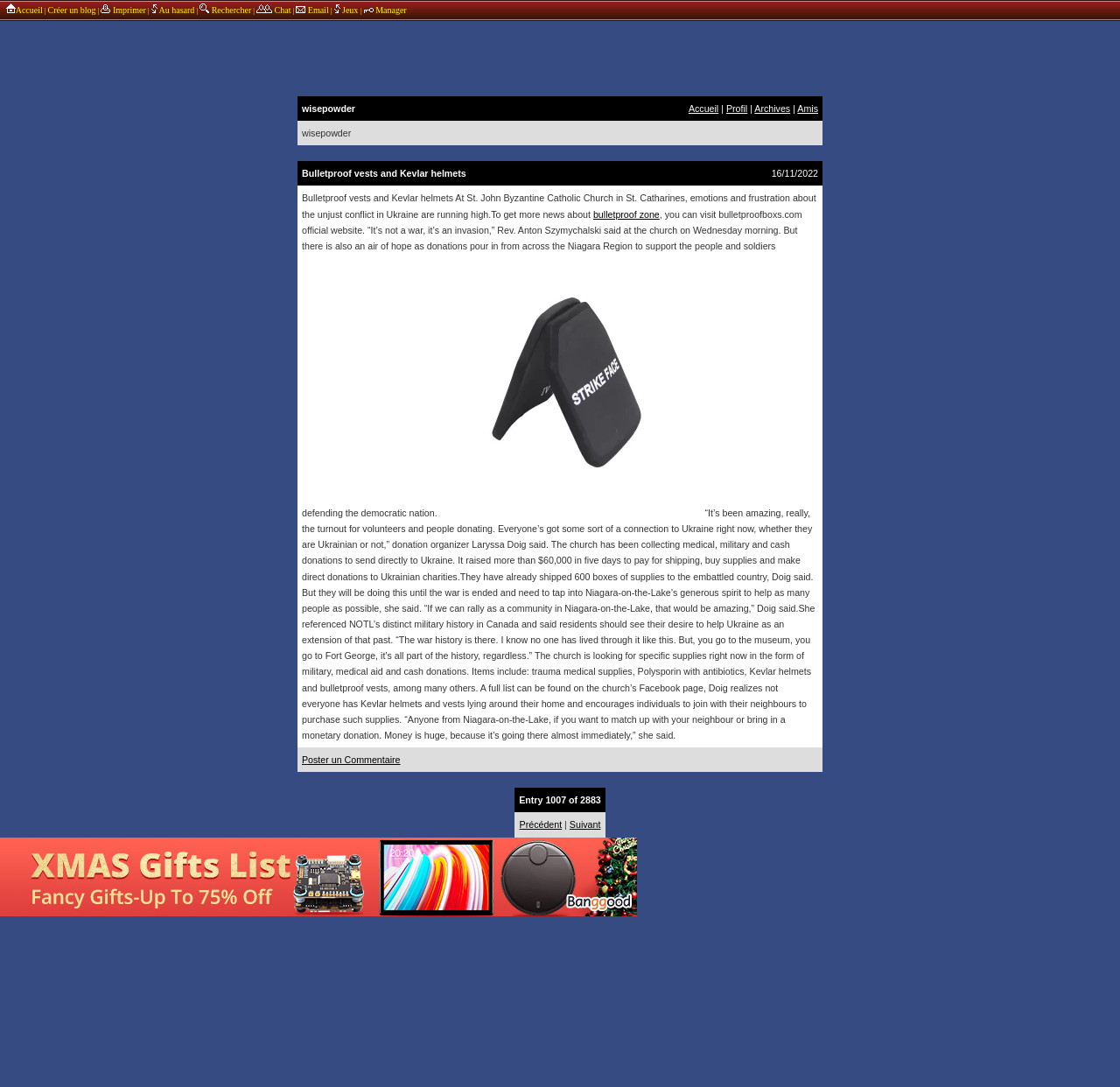Specify the bounding box coordinates of the area that needs to be clicked to achieve the following instruction: "go to blog homepage".

[0.003, 0.005, 0.038, 0.014]